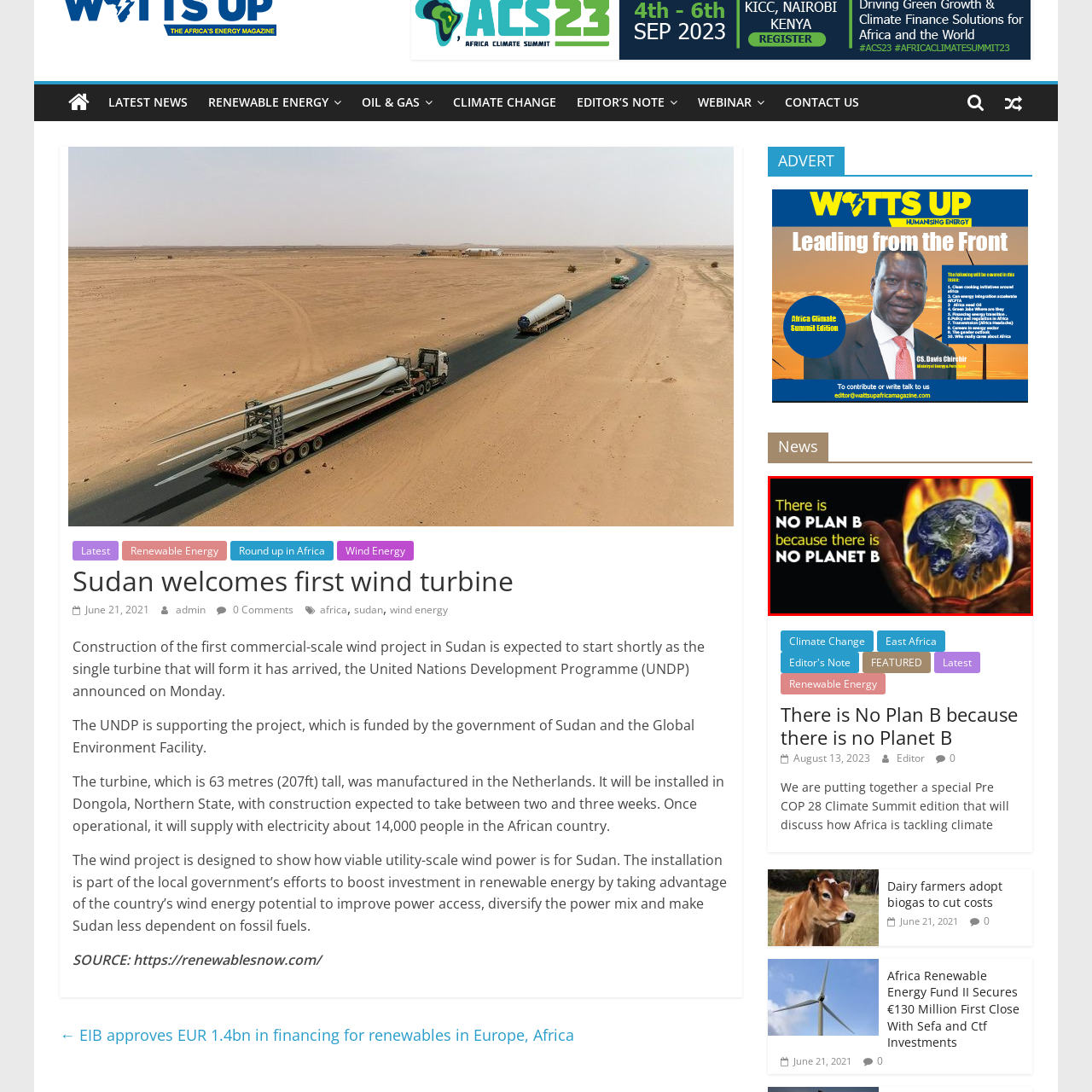What is the purpose of the visual?
Focus on the image highlighted by the red bounding box and give a comprehensive answer using the details from the image.

The striking visual aims to provoke thought and inspire collective action toward sustainable solutions for our planet, encouraging viewers to take responsibility for protecting the Earth and combating climate change.